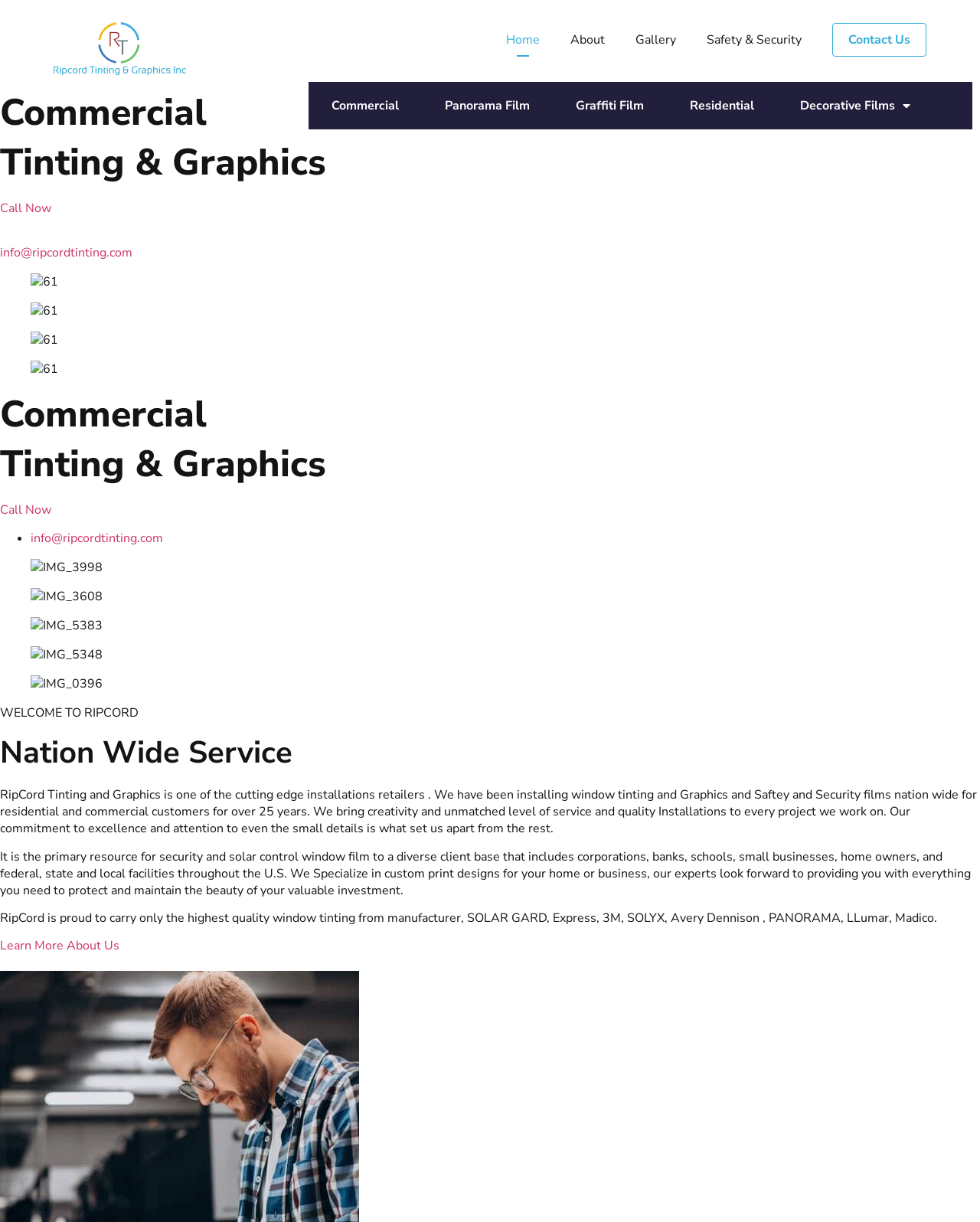Using the element description: "Learn More About Us", determine the bounding box coordinates. The coordinates should be in the format [left, top, right, bottom], with values between 0 and 1.

[0.0, 0.767, 0.122, 0.781]